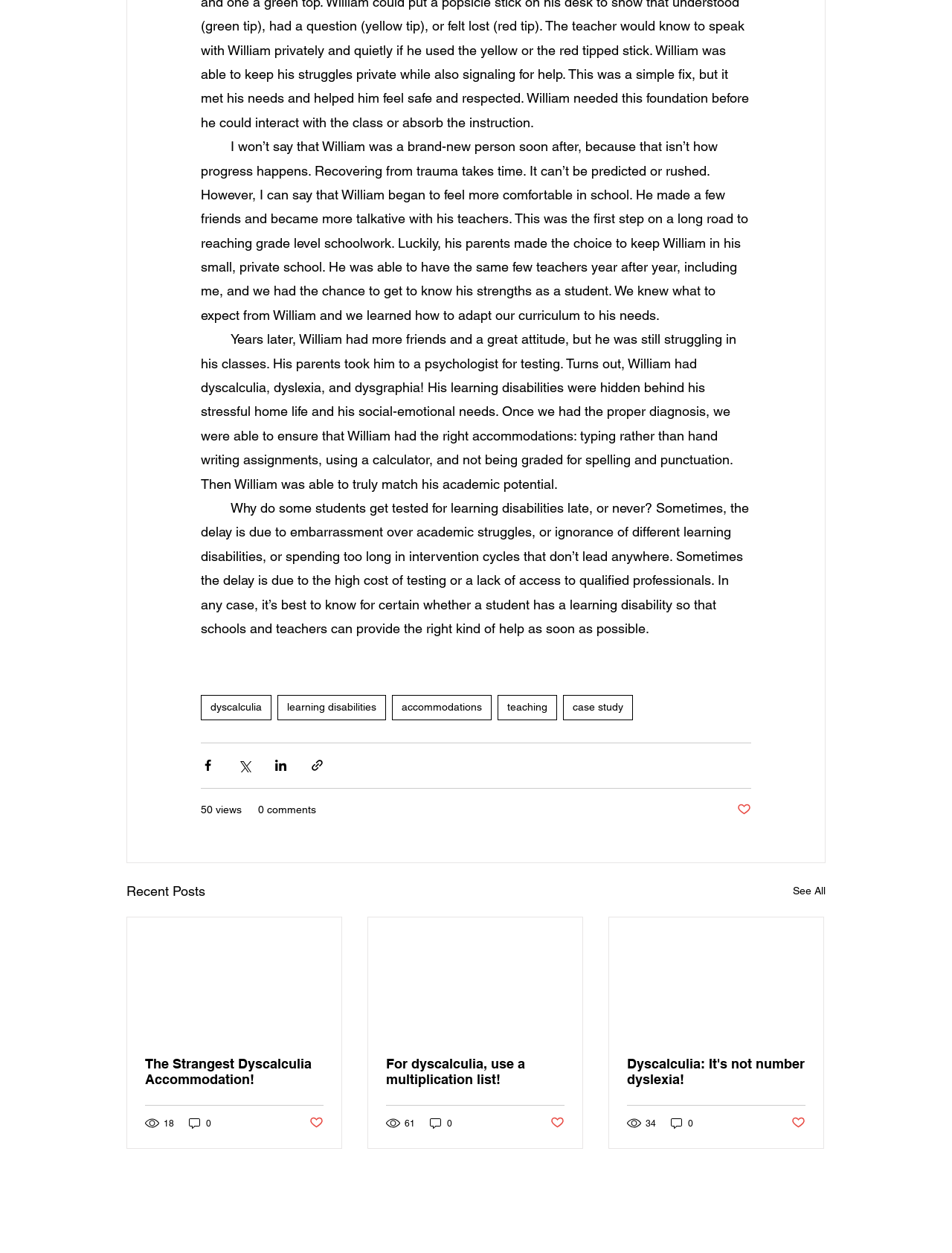How many views does the second article have?
Using the image as a reference, deliver a detailed and thorough answer to the question.

The second article has 61 views, according to the view count displayed below the article title. This information is provided to give an idea of the article's popularity.